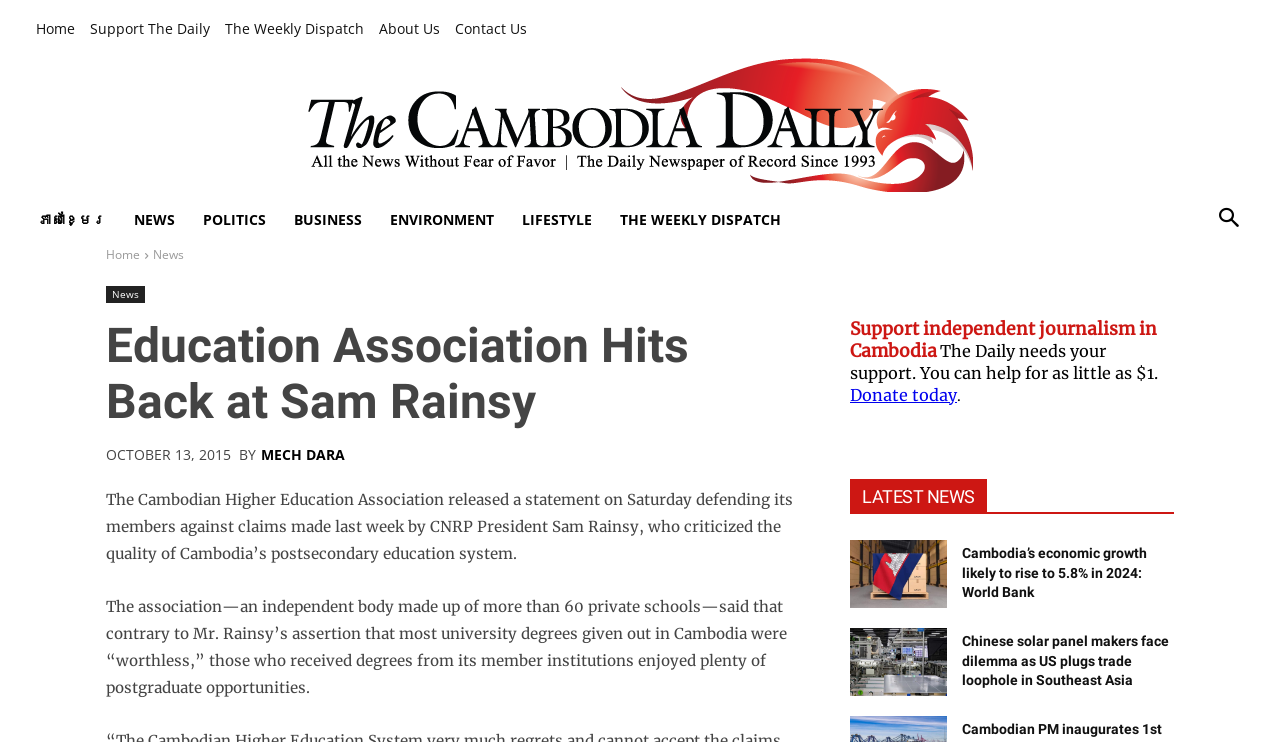Please determine the bounding box coordinates for the UI element described here. Use the format (top-left x, top-left y, bottom-right x, bottom-right y) with values bounded between 0 and 1: The Weekly Dispatch

[0.176, 0.019, 0.284, 0.059]